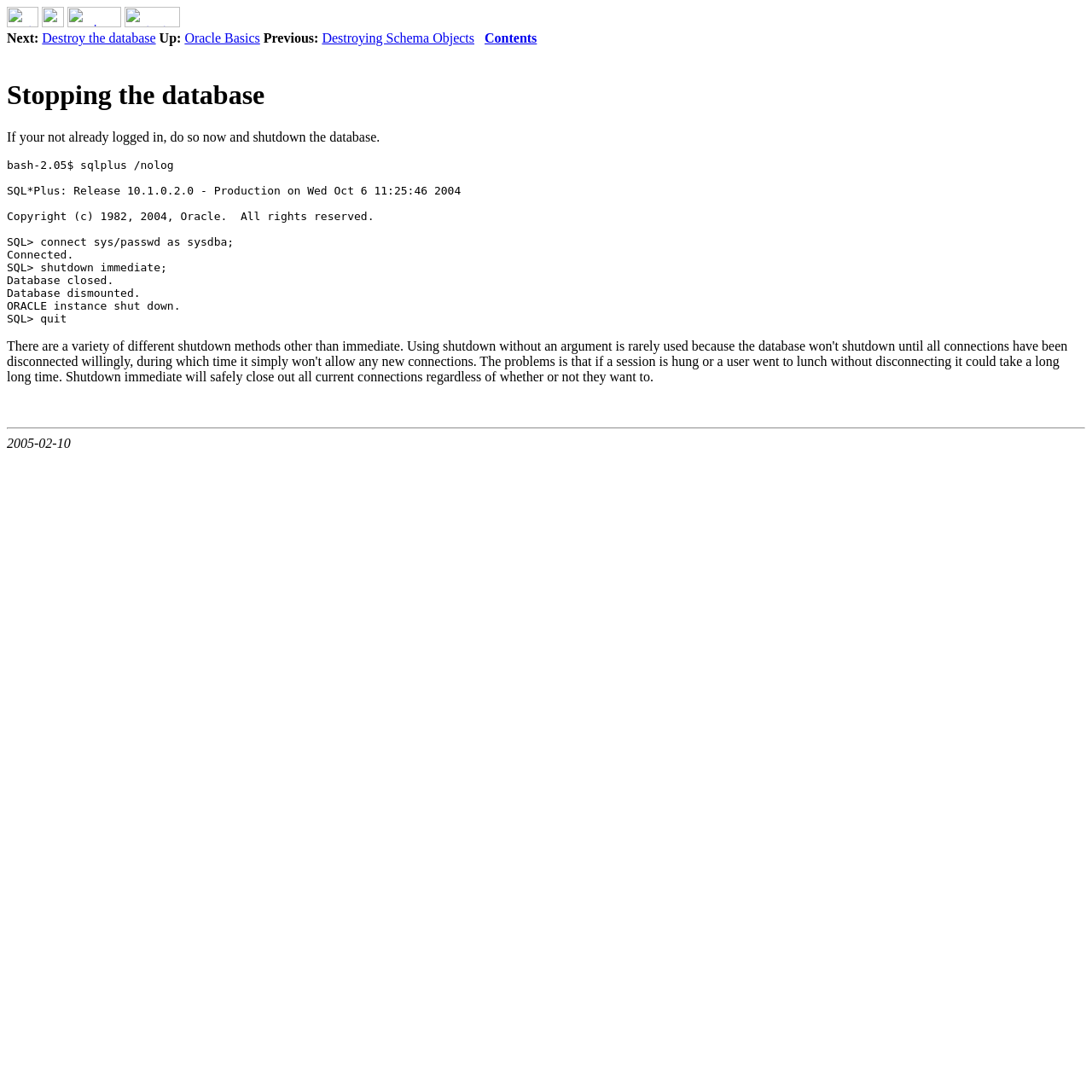Identify and provide the text content of the webpage's primary headline.

Stopping the database